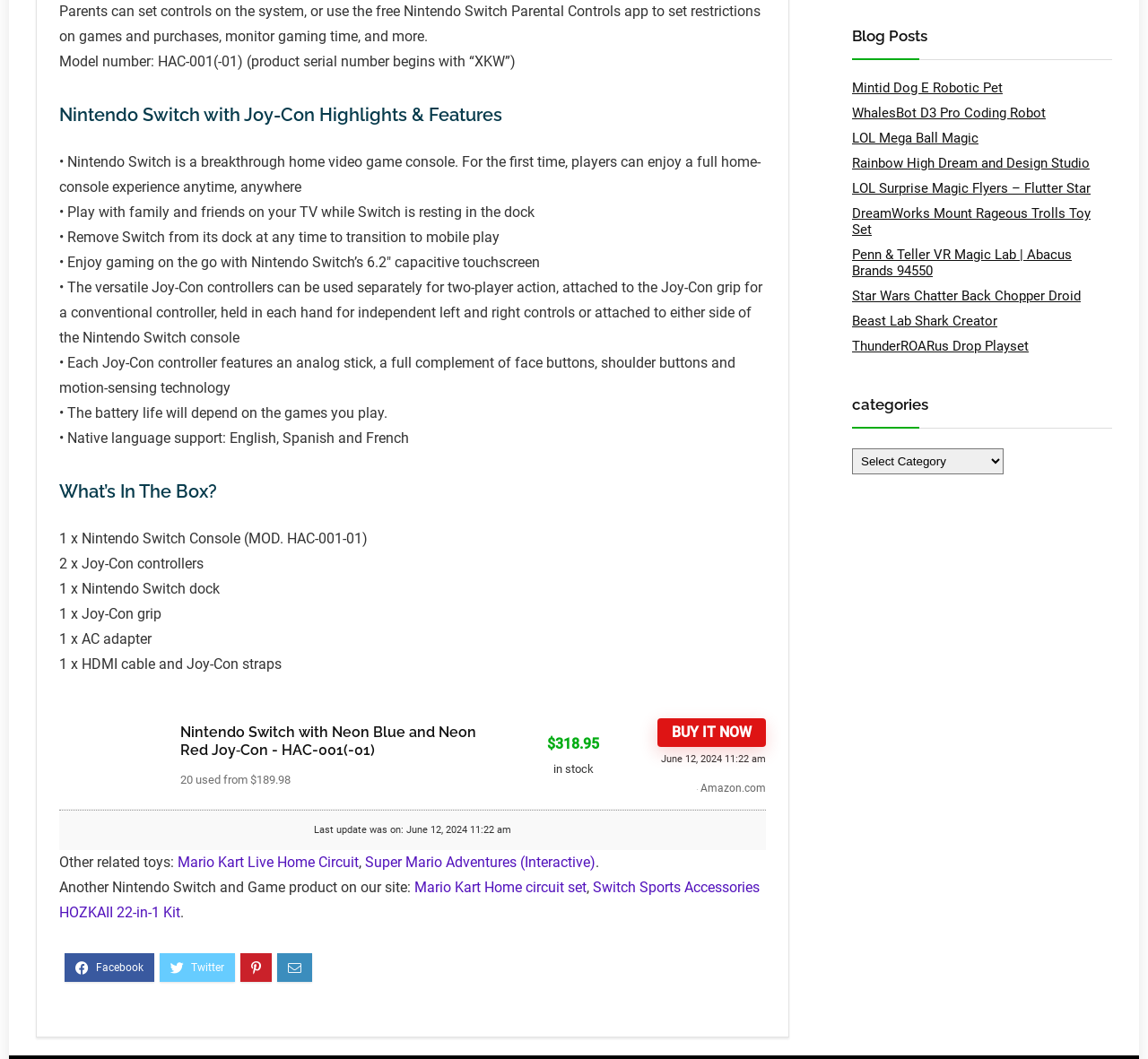Find and specify the bounding box coordinates that correspond to the clickable region for the instruction: "Check the 'Other related toys:' section".

[0.052, 0.806, 0.155, 0.822]